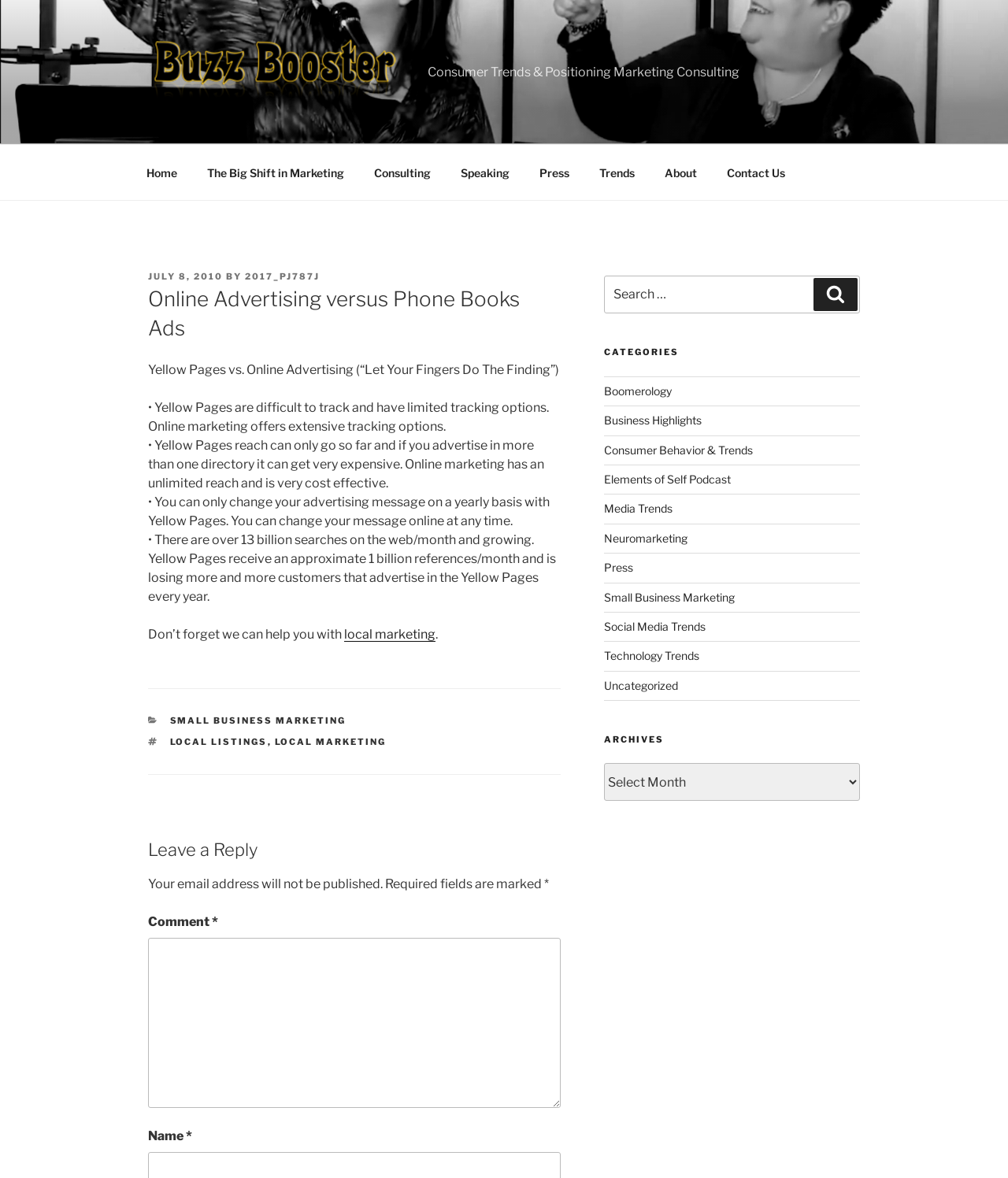Locate and extract the headline of this webpage.

Online Advertising versus Phone Books Ads